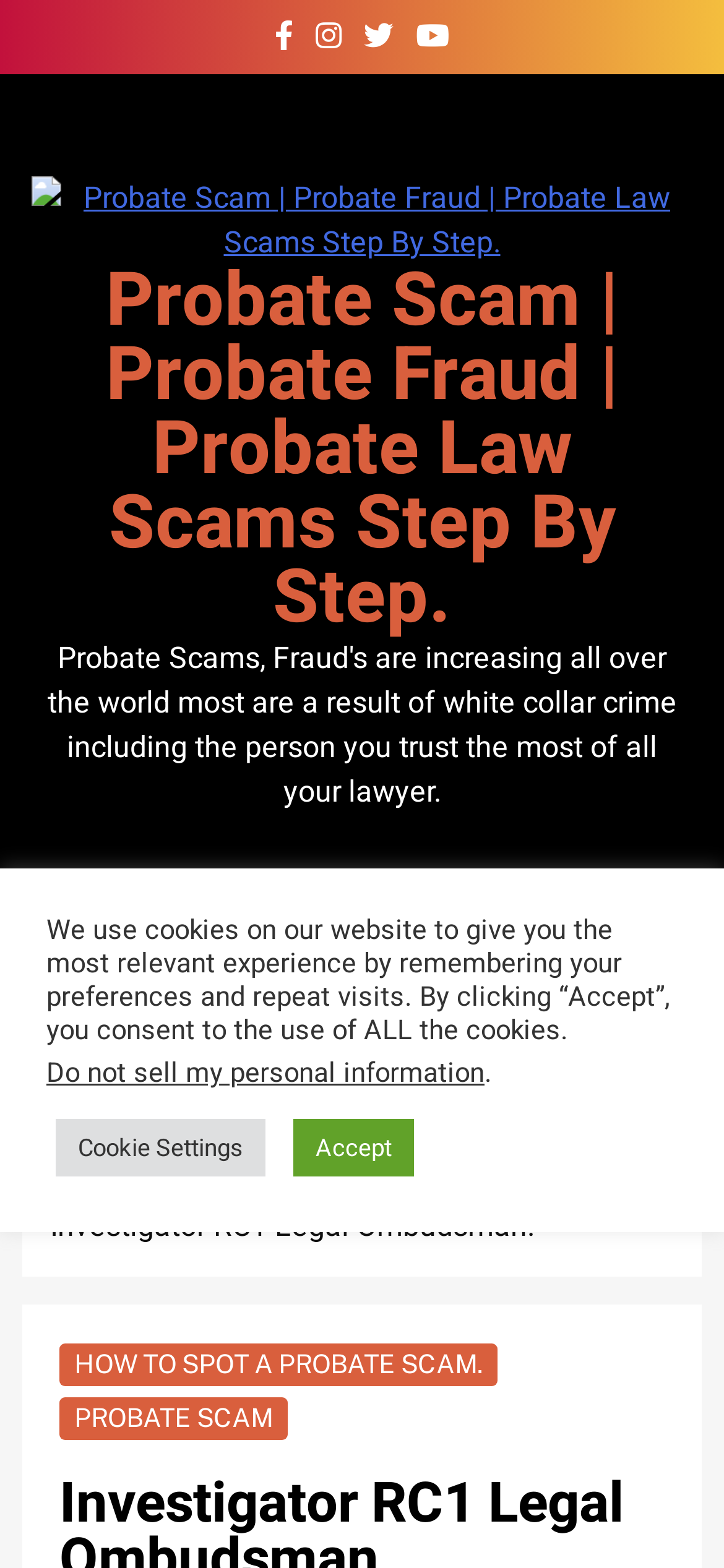Pinpoint the bounding box coordinates of the clickable area necessary to execute the following instruction: "View news feed". The coordinates should be given as four float numbers between 0 and 1, namely [left, top, right, bottom].

None